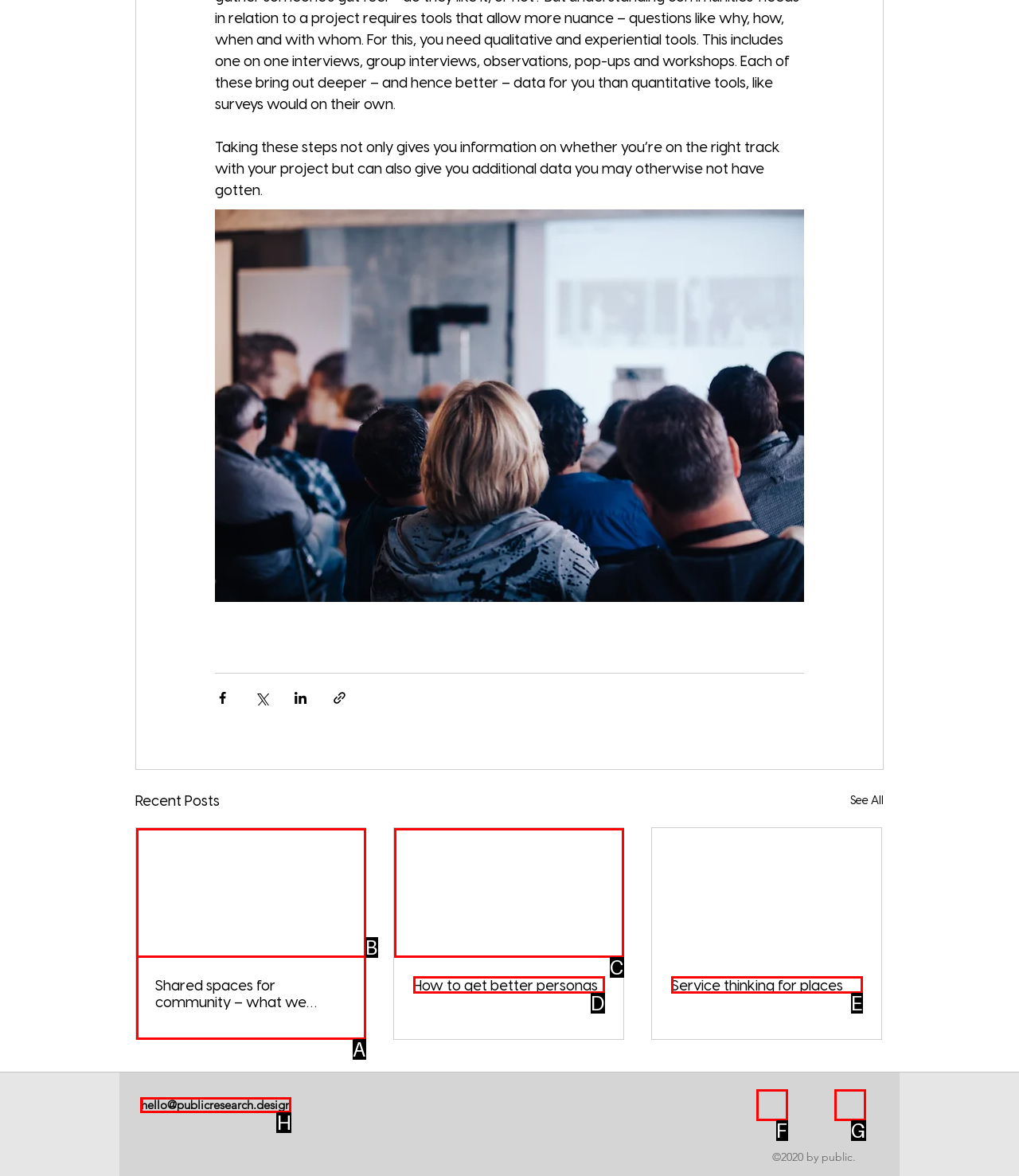Identify the letter of the UI element that corresponds to: Service thinking for places
Respond with the letter of the option directly.

E